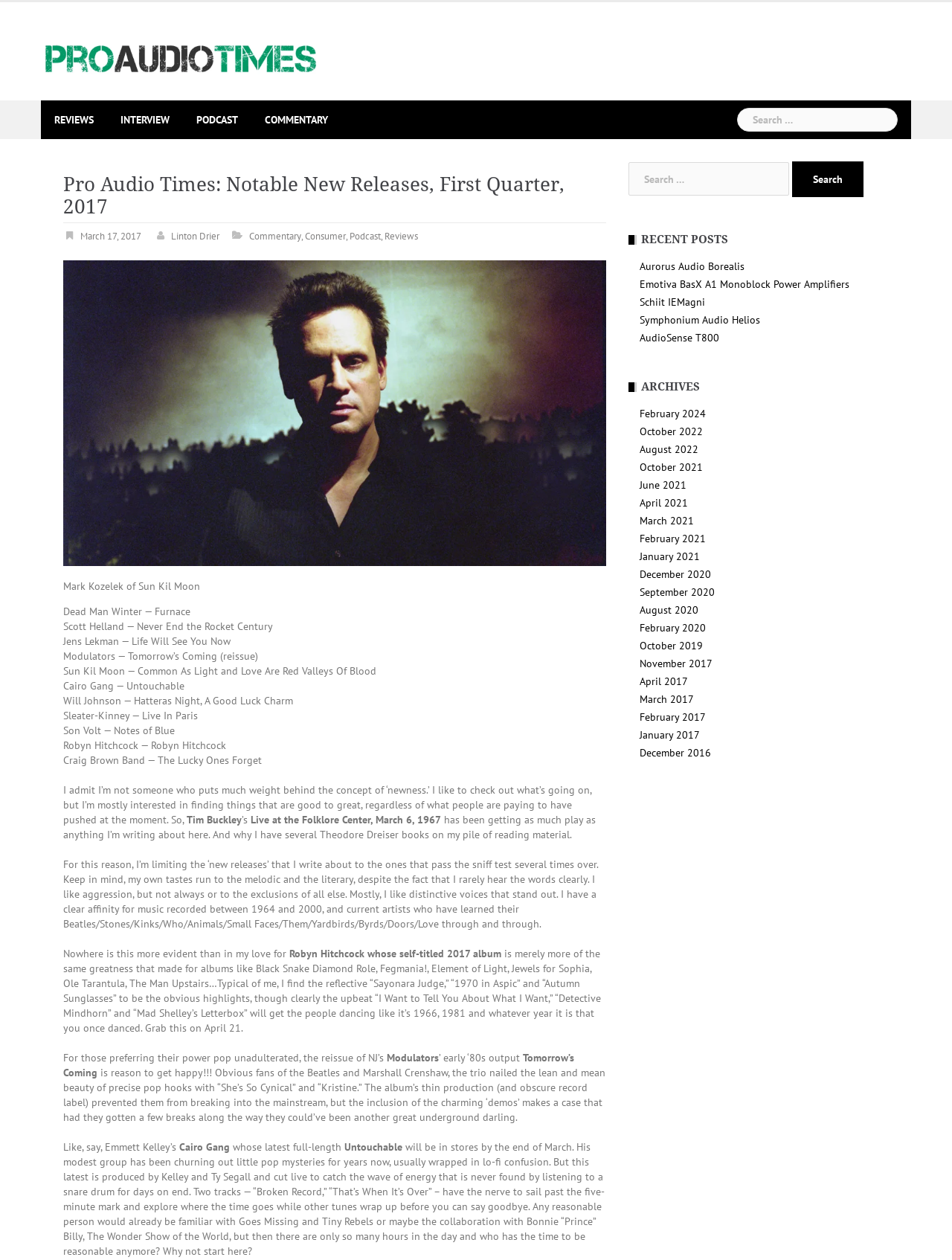Use the details in the image to answer the question thoroughly: 
What is the name of the website?

The name of the website can be found at the top left corner of the webpage, where it says 'ProAudio Times' in a link format.